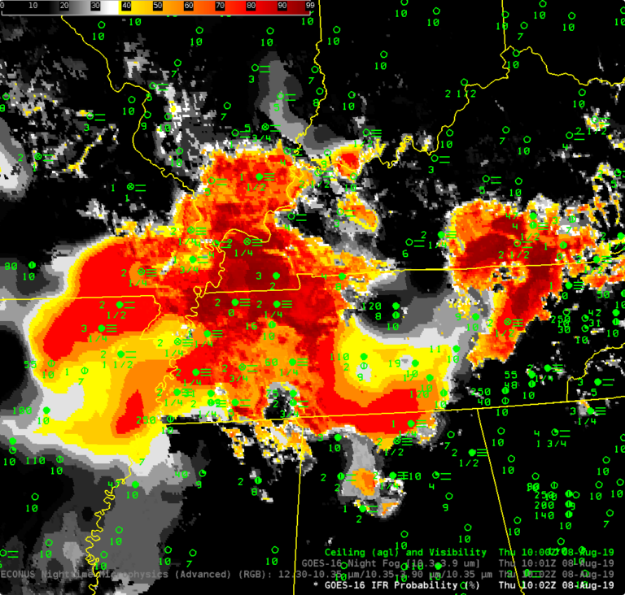Please provide a comprehensive response to the question below by analyzing the image: 
What is the time of the atmospheric conditions in UTC?

The caption states that the imagery is vital for meteorological analysis and flight safety, offering insights into atmospheric conditions affecting the area at the specified time of 10:00 UTC. Therefore, the time of the atmospheric conditions in UTC is 10:00.